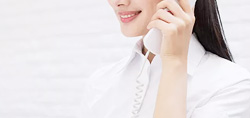Explain the scene depicted in the image, including all details.

The image features a woman wearing a white blouse, smiling while holding a telephone receiver to her ear. This warm expression conveys a sense of approachability and professionalism, ideal for customer service or support roles. The background appears clean and minimalistic, further emphasizing her friendly demeanor. This image aligns with the "Contact Us" section, suggesting that assistance or communication is readily available for inquiries or support. The visual representation evokes a welcoming atmosphere, encouraging viewers to reach out for help or information.